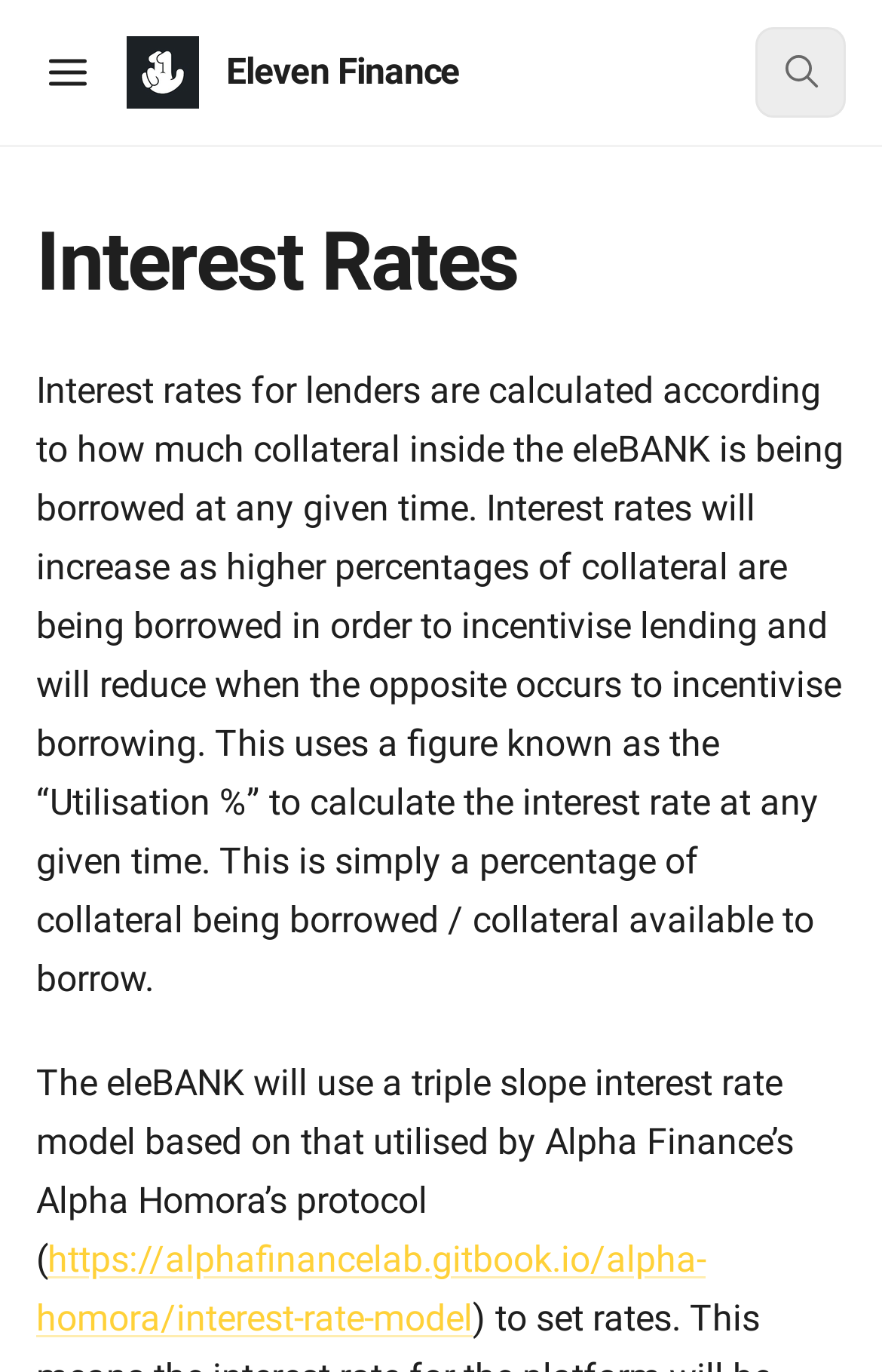Determine the bounding box coordinates for the UI element described. Format the coordinates as (top-left x, top-left y, bottom-right x, bottom-right y) and ensure all values are between 0 and 1. Element description: https://alphafinancelab.gitbook.io/alpha-homora/interest-rate-model

[0.041, 0.902, 0.8, 0.976]